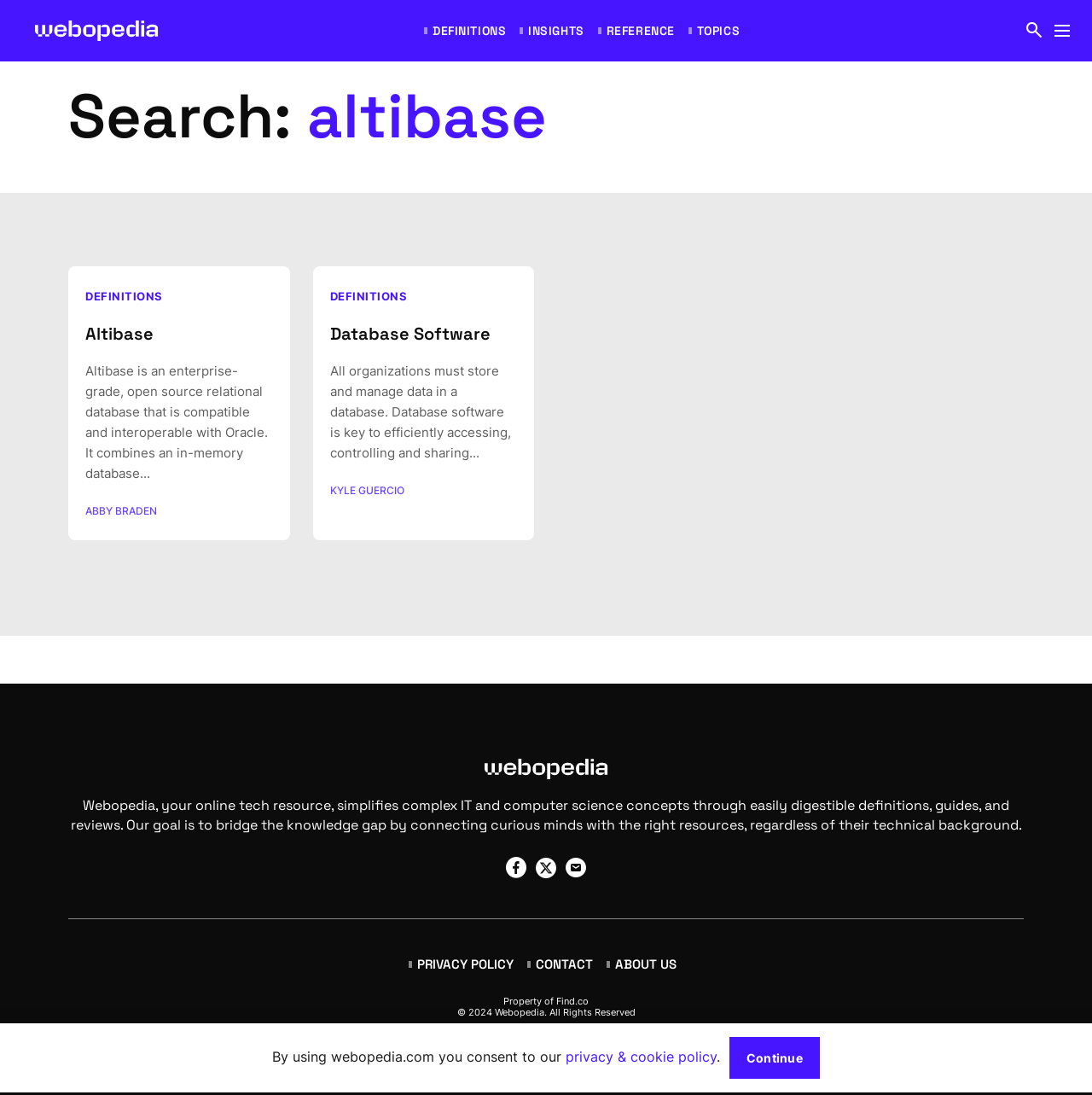Identify the bounding box coordinates of the specific part of the webpage to click to complete this instruction: "Share on social media".

[0.459, 0.777, 0.486, 0.81]